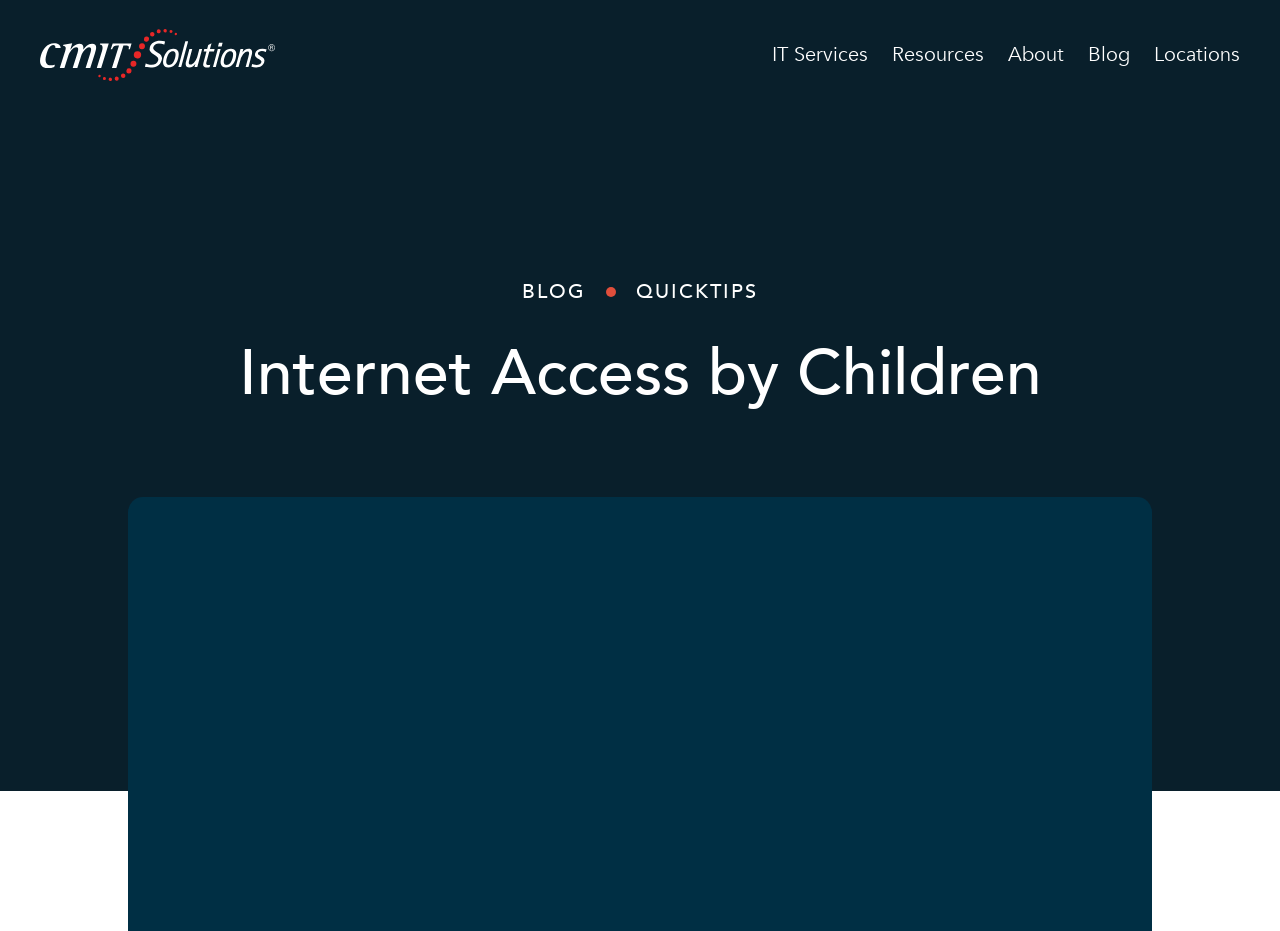Find and specify the bounding box coordinates that correspond to the clickable region for the instruction: "visit the locations page".

[0.902, 0.045, 0.969, 0.073]